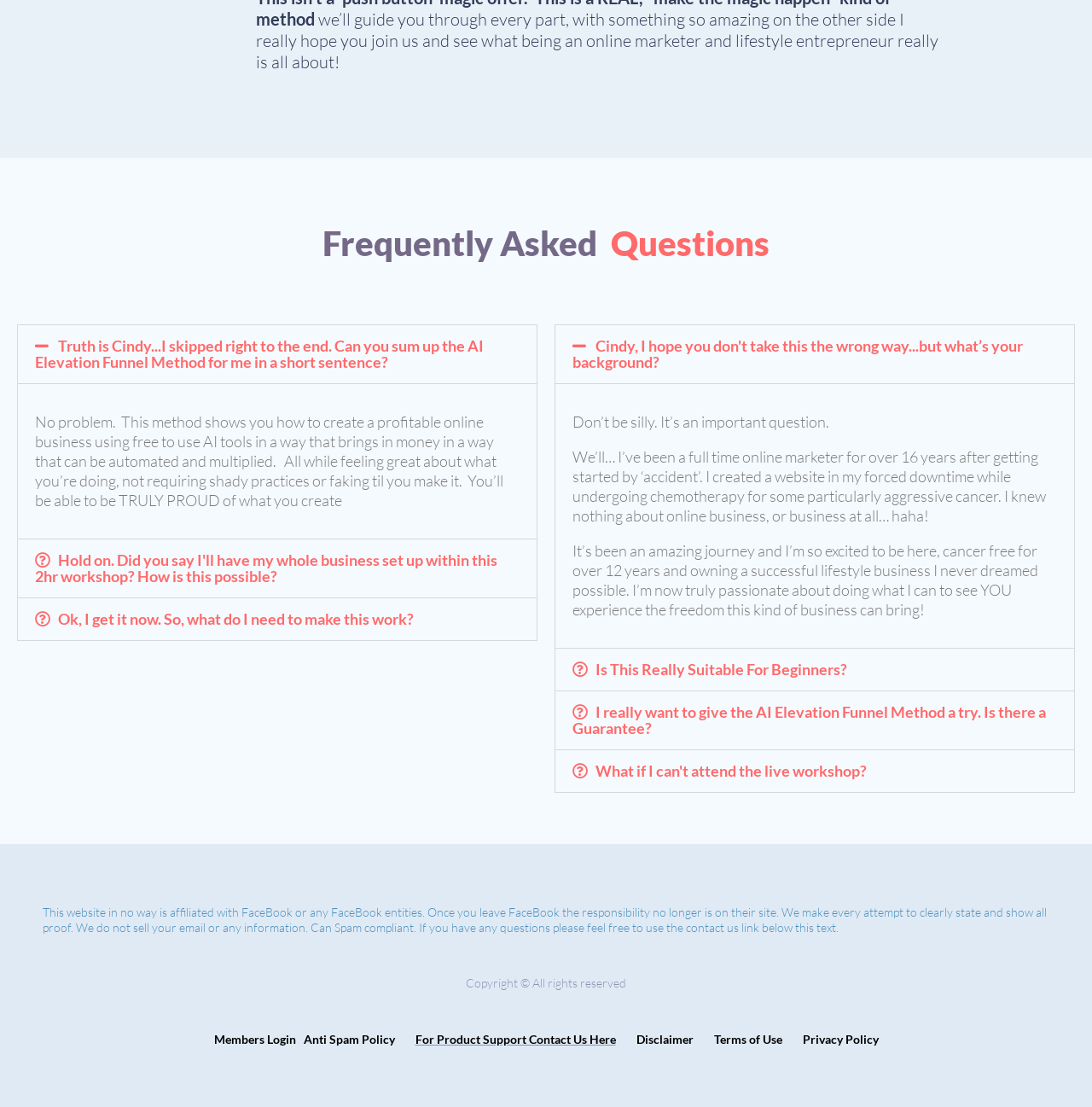Could you specify the bounding box coordinates for the clickable section to complete the following instruction: "Click the 'Hold on. Did you say I'll have my whole business set up within this 2hr workshop? How is this possible?' button"?

[0.016, 0.488, 0.491, 0.54]